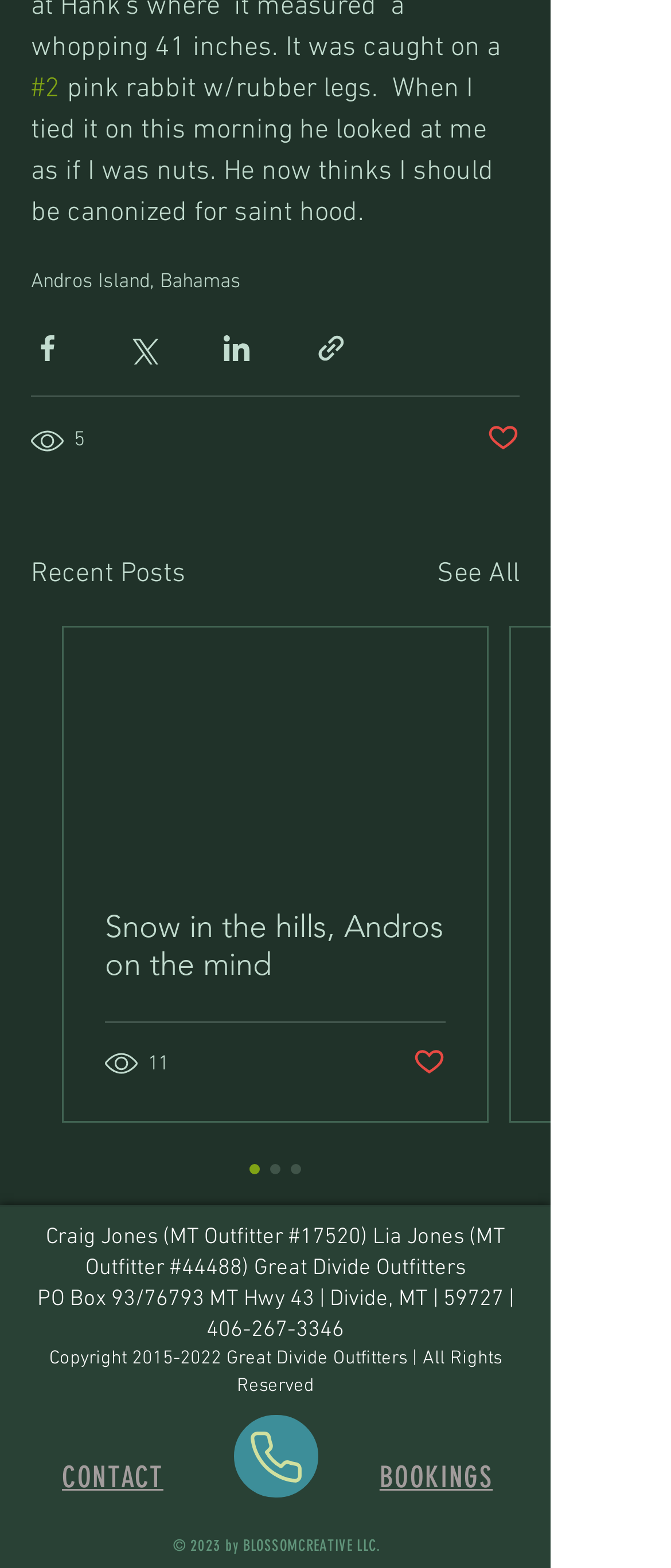Predict the bounding box for the UI component with the following description: "11".

[0.156, 0.668, 0.256, 0.689]